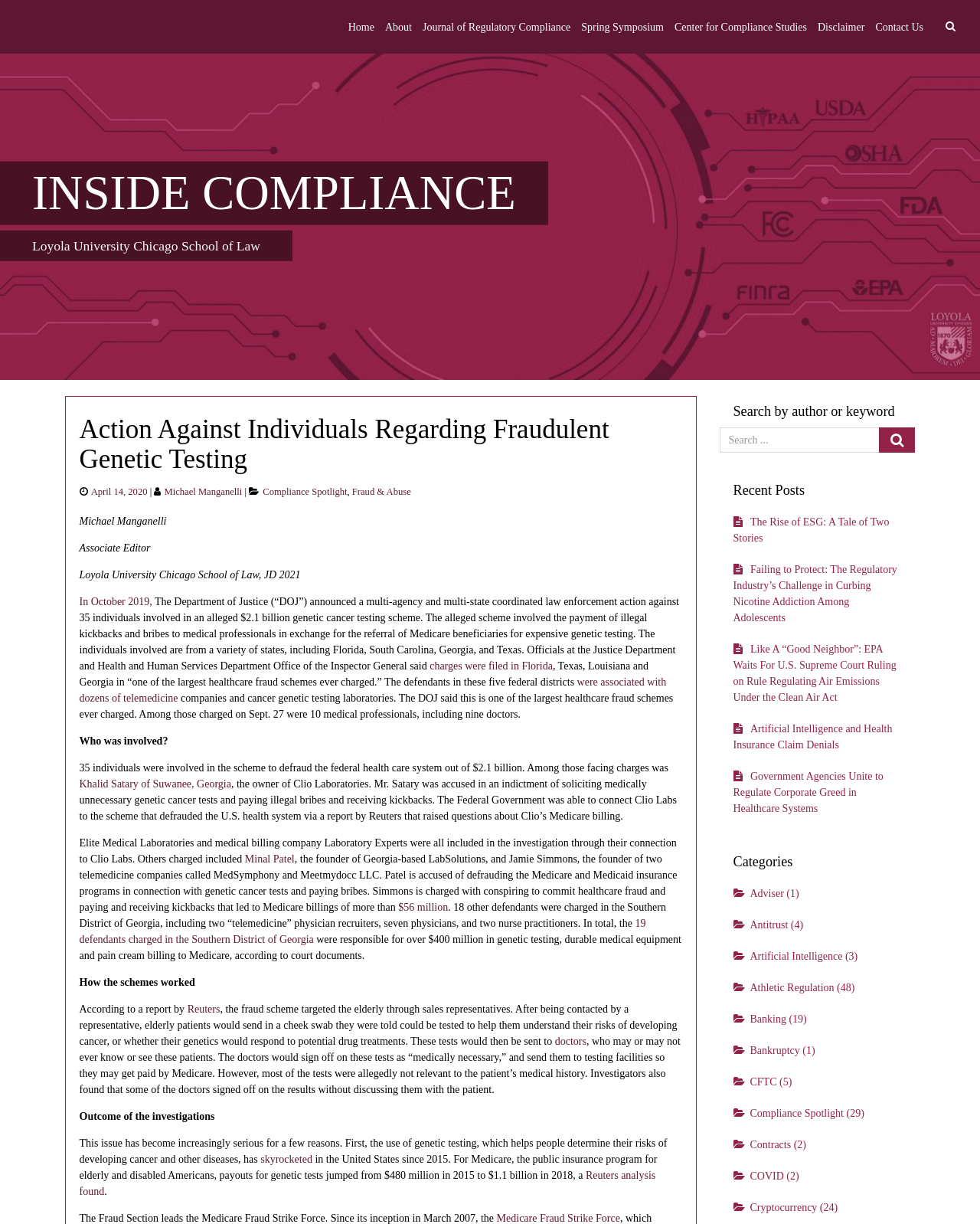Given the element description, predict the bounding box coordinates in the format (top-left x, top-left y, bottom-right x, bottom-right y), using floating point numbers between 0 and 1: charges were filed in Florida

[0.438, 0.539, 0.564, 0.549]